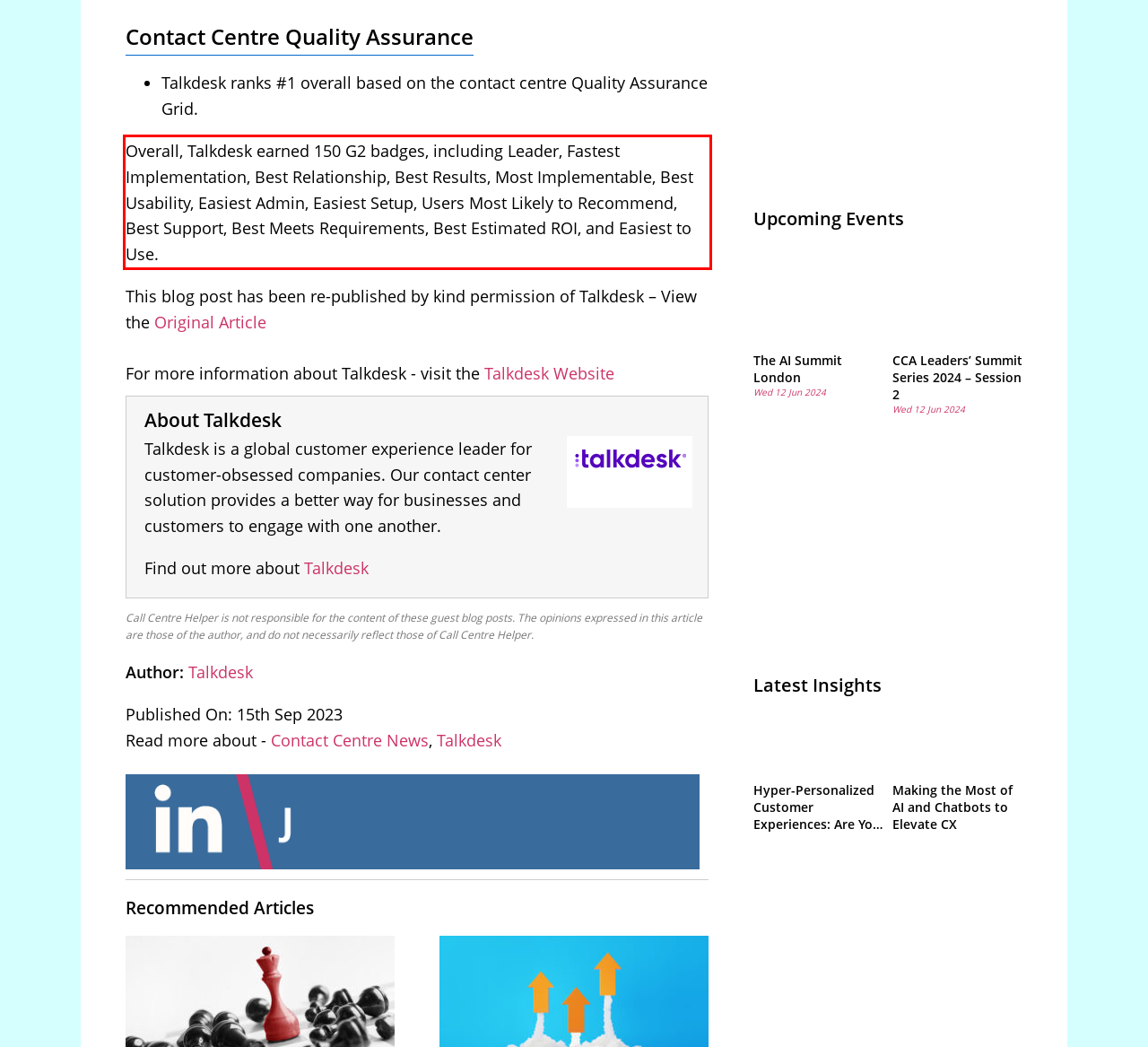Extract and provide the text found inside the red rectangle in the screenshot of the webpage.

Overall, Talkdesk earned 150 G2 badges, including Leader, Fastest Implementation, Best Relationship, Best Results, Most Implementable, Best Usability, Easiest Admin, Easiest Setup, Users Most Likely to Recommend, Best Support, Best Meets Requirements, Best Estimated ROI, and Easiest to Use.